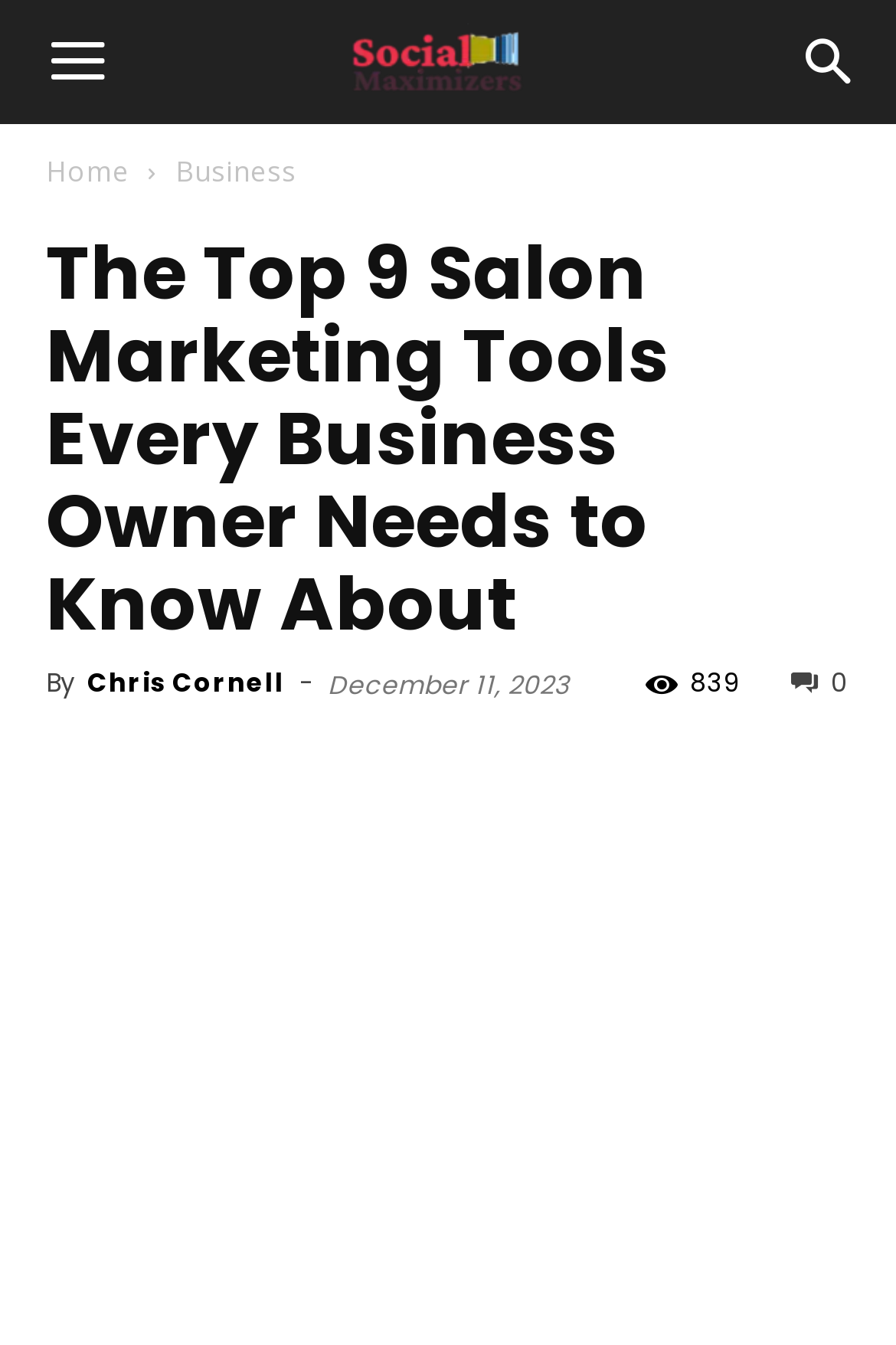Kindly provide the bounding box coordinates of the section you need to click on to fulfill the given instruction: "Buy product".

None